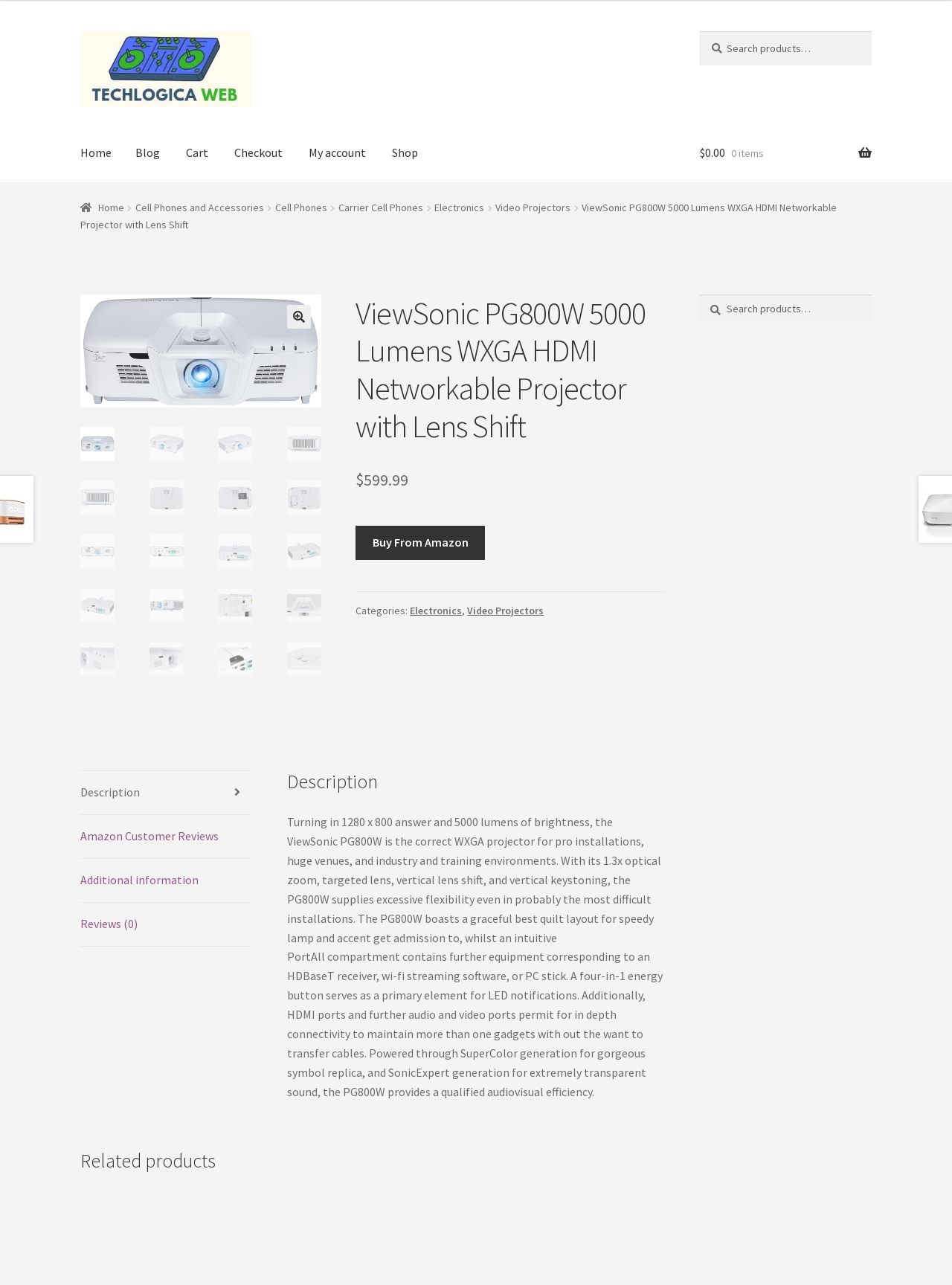Determine the bounding box of the UI element mentioned here: "FAQs". The coordinates must be in the format [left, top, right, bottom] with values ranging from 0 to 1.

None